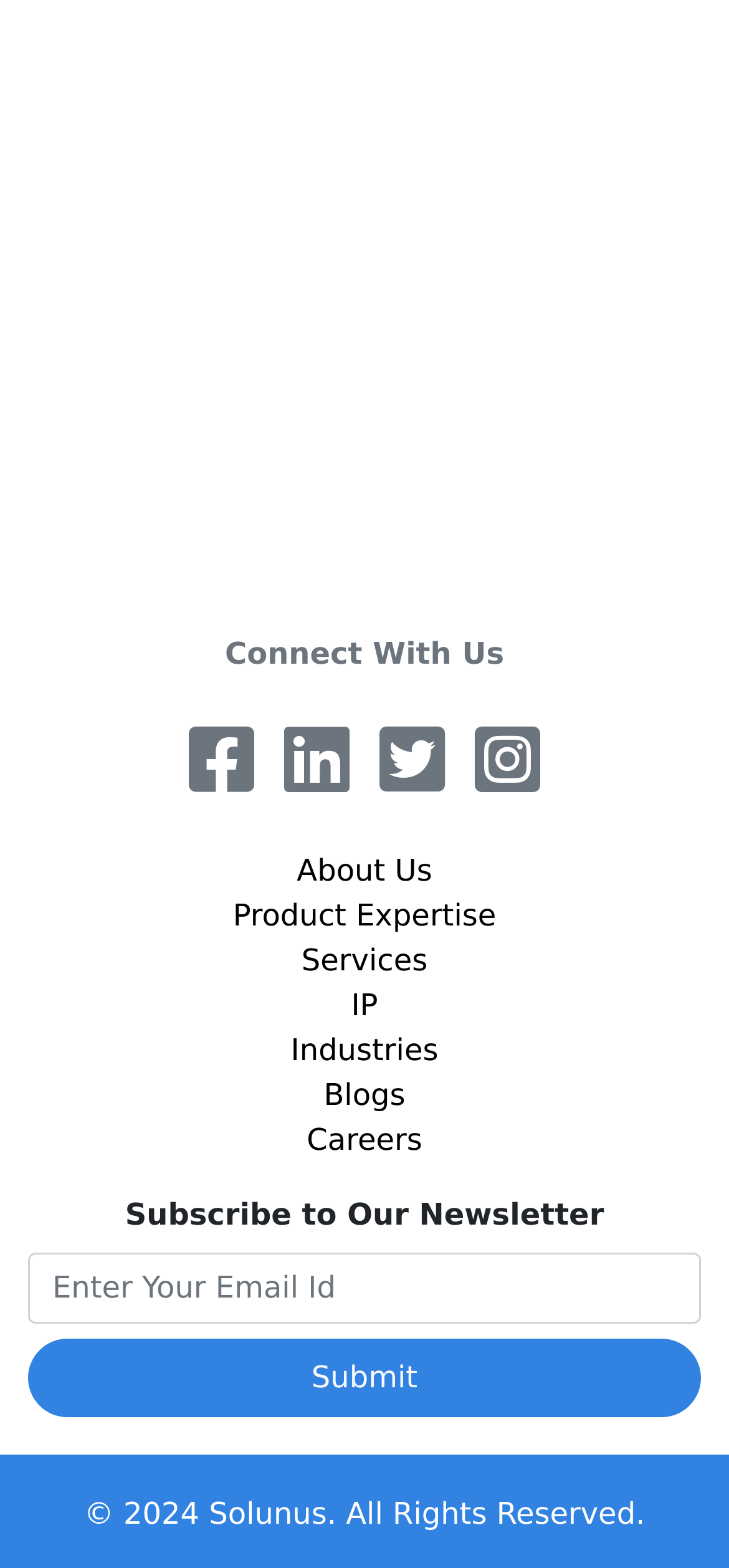What is the copyright year?
Using the visual information from the image, give a one-word or short-phrase answer.

2024